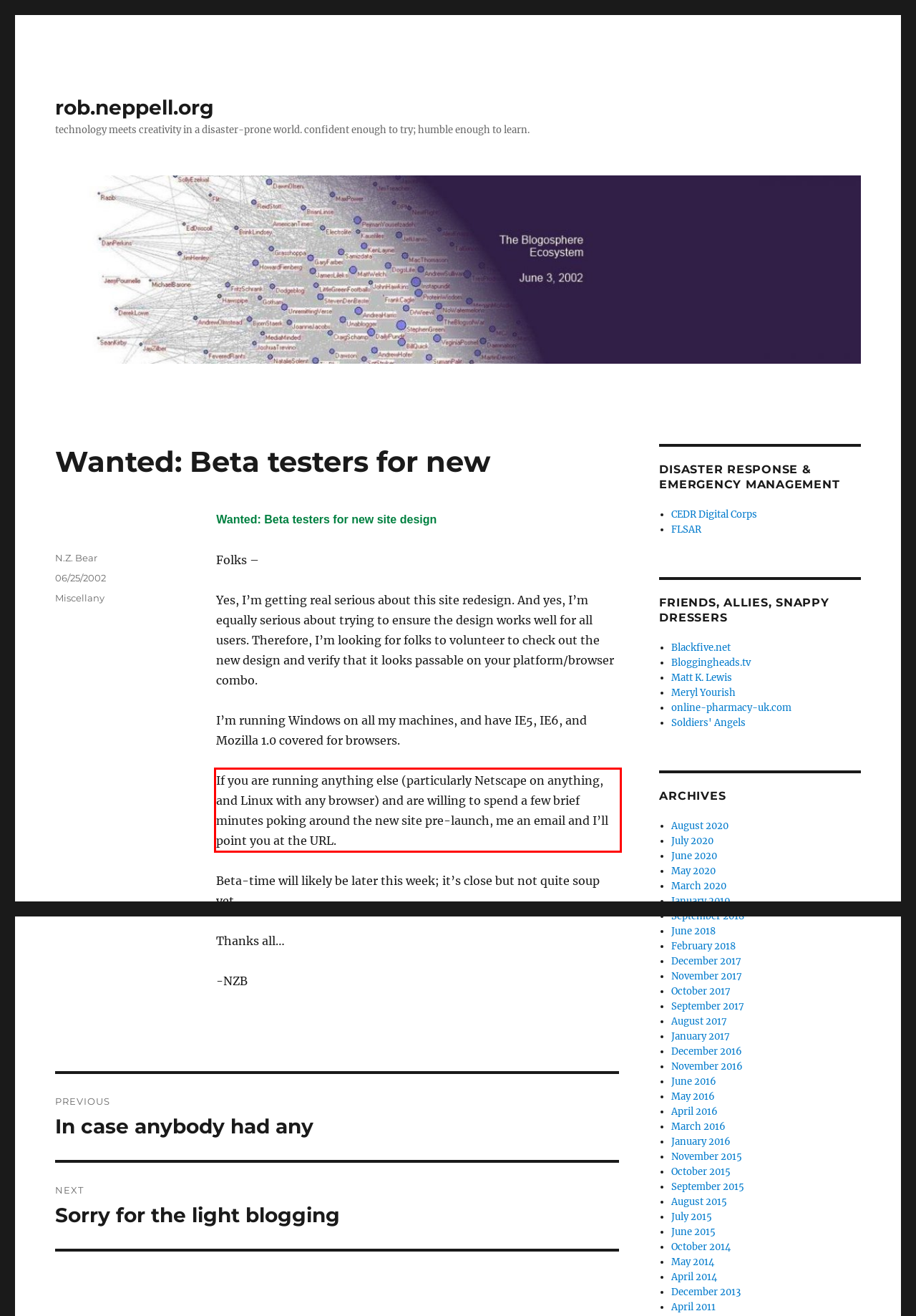Review the webpage screenshot provided, and perform OCR to extract the text from the red bounding box.

If you are running anything else (particularly Netscape on anything, and Linux with any browser) and are willing to spend a few brief minutes poking around the new site pre-launch, me an email and I’ll point you at the URL.